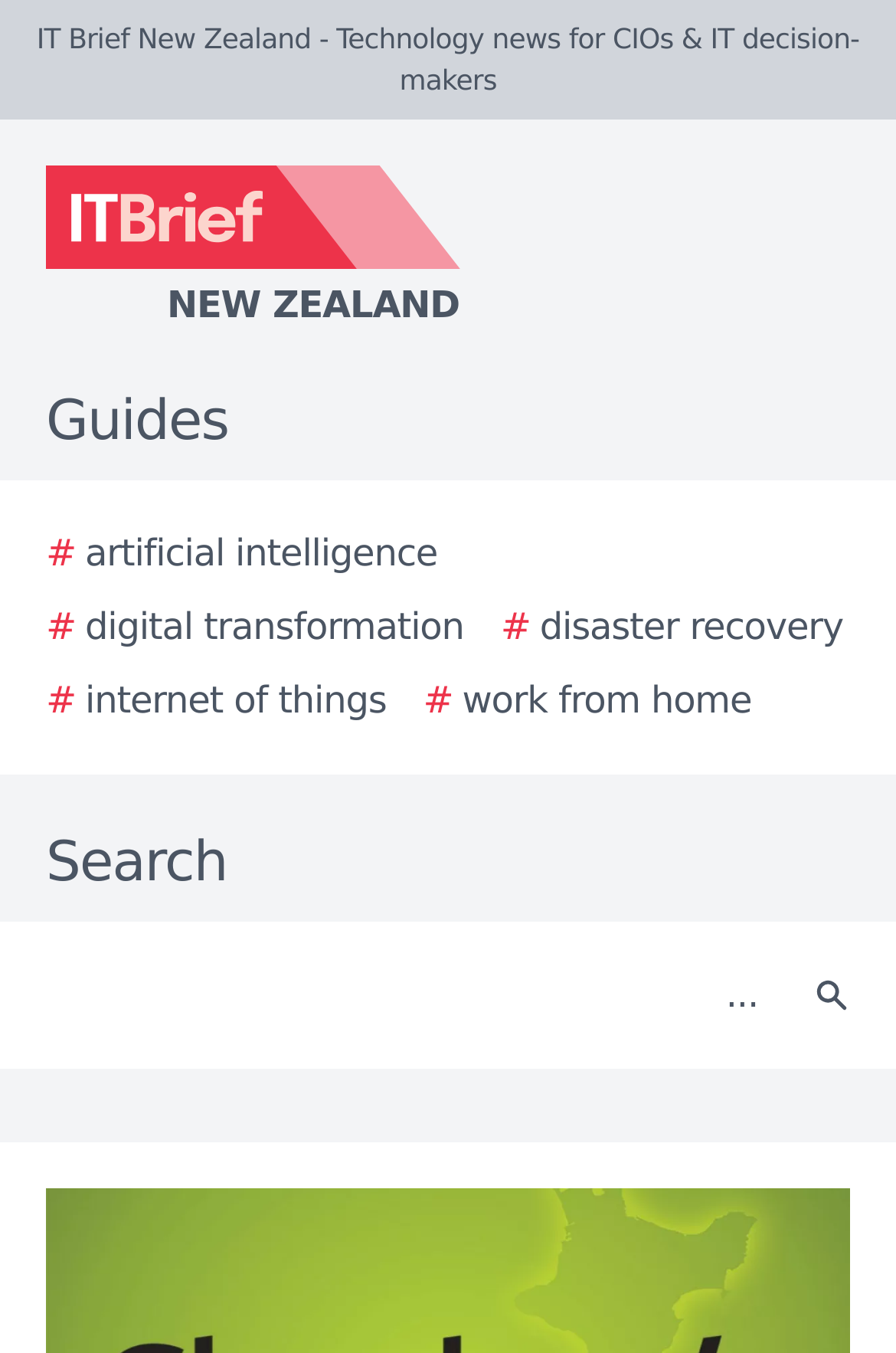Identify the bounding box coordinates for the element that needs to be clicked to fulfill this instruction: "Click the Search button". Provide the coordinates in the format of four float numbers between 0 and 1: [left, top, right, bottom].

[0.877, 0.695, 0.979, 0.776]